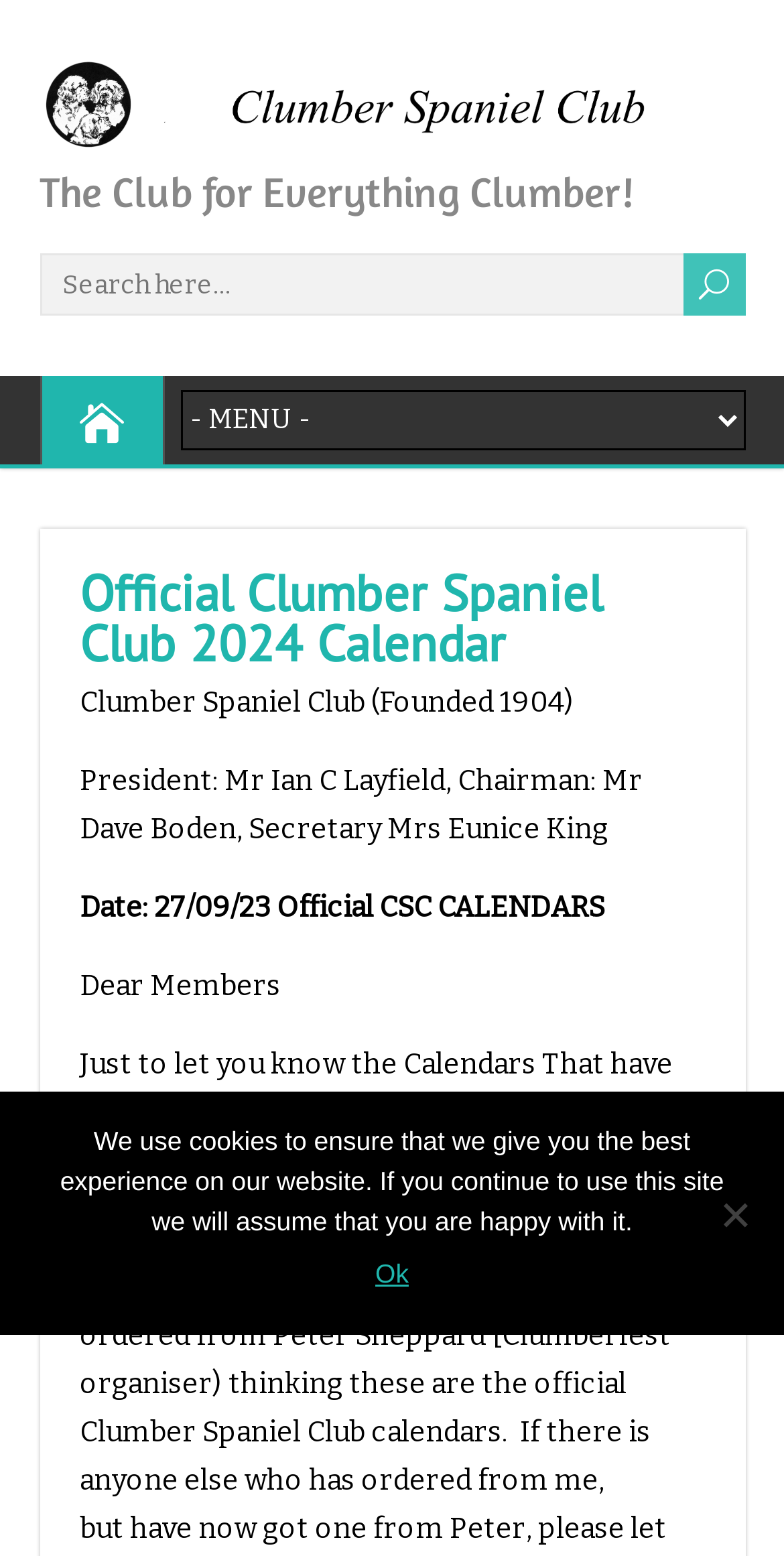Who is the president of the club?
Kindly offer a detailed explanation using the data available in the image.

The president of the club can be found in the text that says 'President: Mr Ian C Layfield, Chairman: Mr Dave Boden, Secretary Mrs Eunice King'. This text is located below the heading 'Official Clumber Spaniel Club 2024 Calendar'.